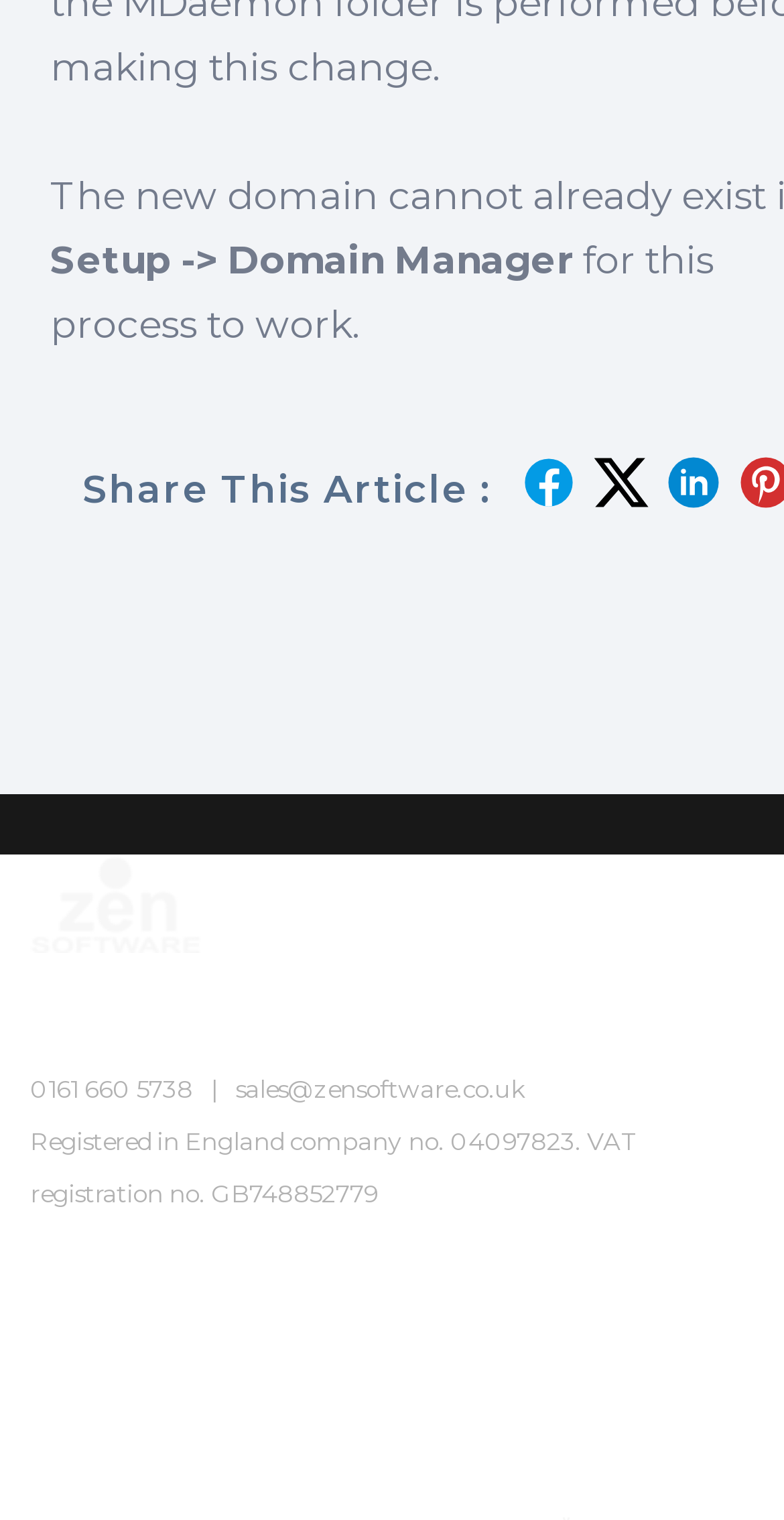Respond with a single word or phrase to the following question: What is the company's registration number in England?

04097823